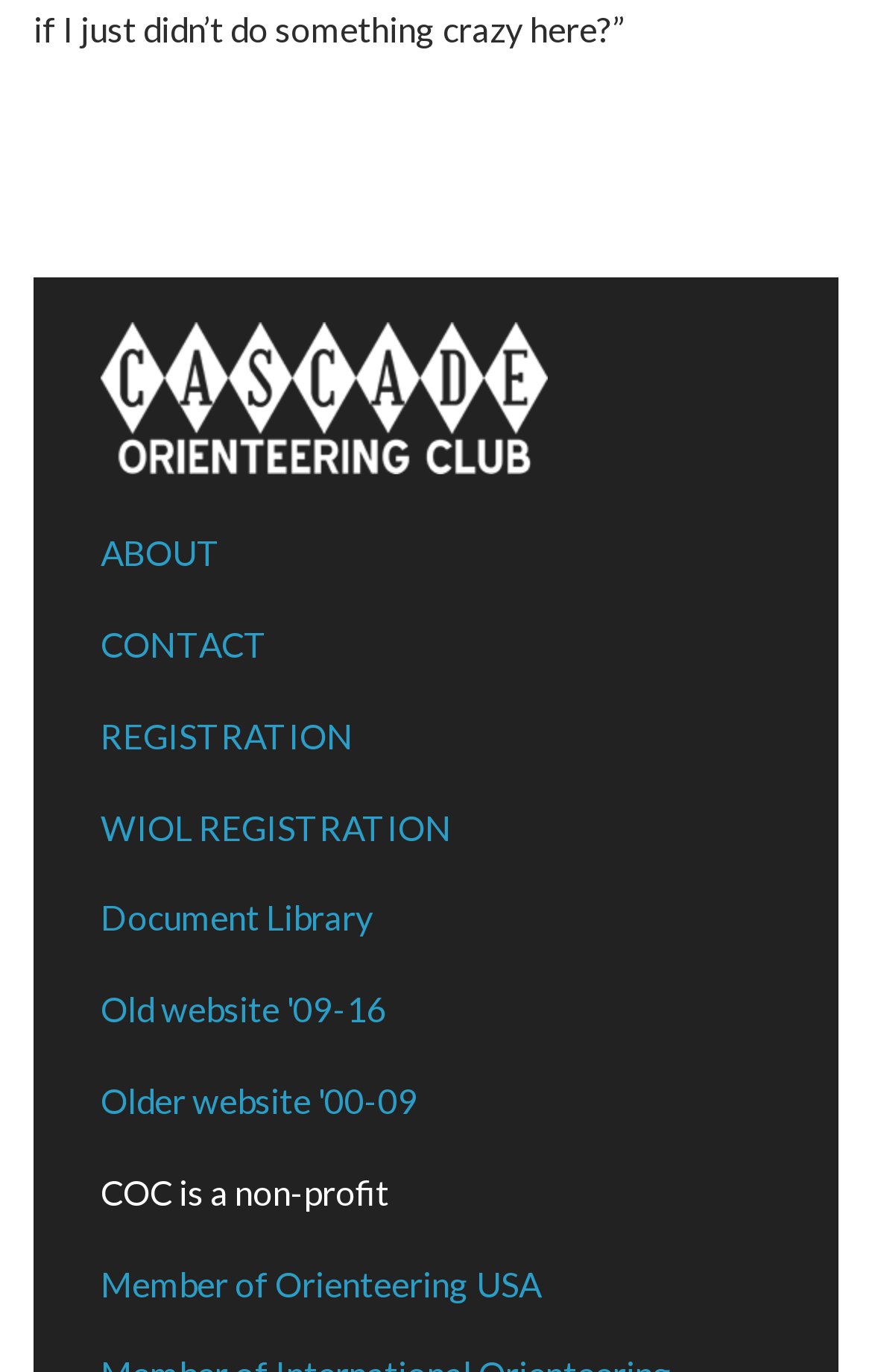Please specify the bounding box coordinates of the clickable region to carry out the following instruction: "access Document Library". The coordinates should be four float numbers between 0 and 1, in the format [left, top, right, bottom].

[0.115, 0.654, 0.428, 0.684]